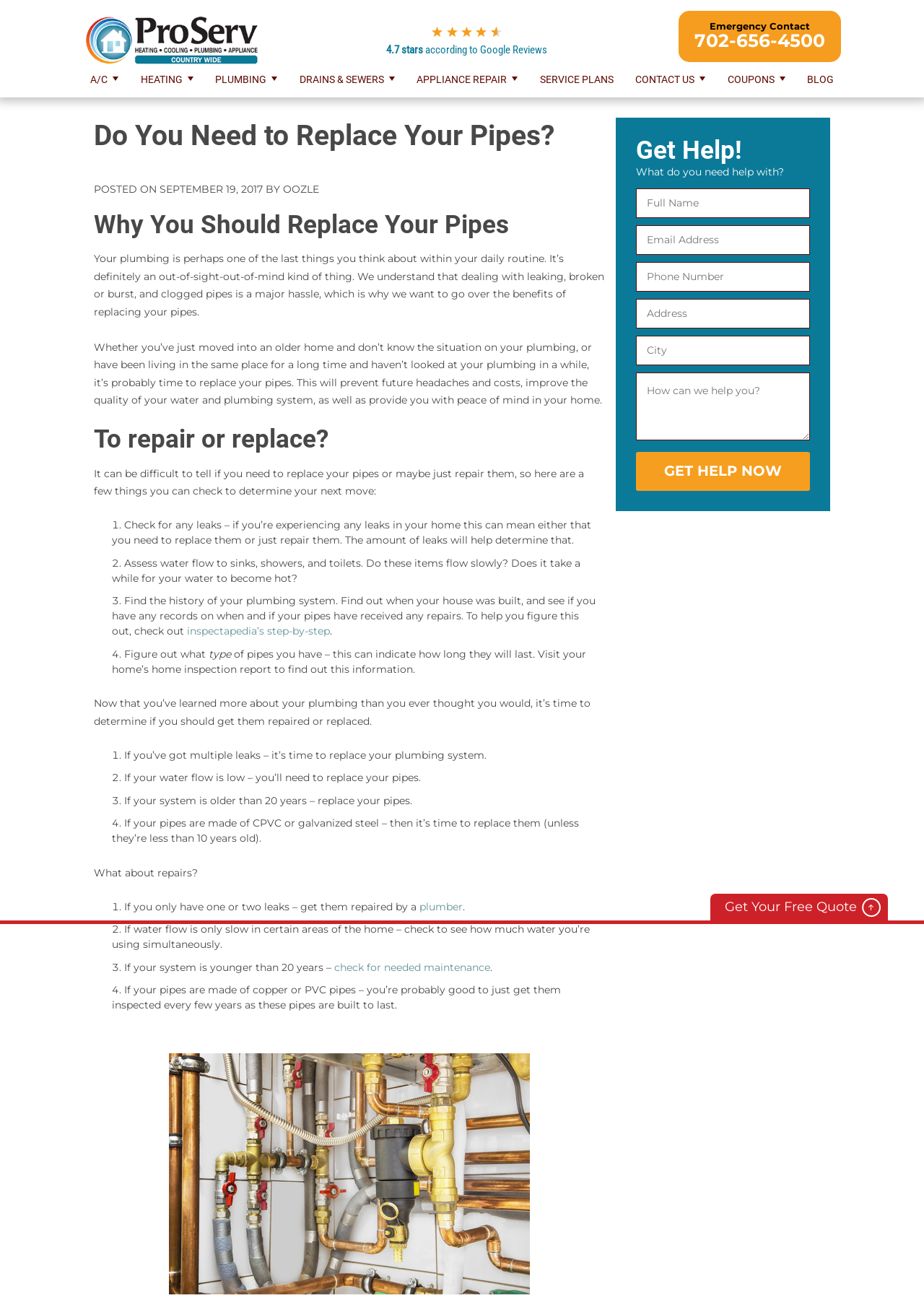Find the bounding box coordinates of the element's region that should be clicked in order to follow the given instruction: "Click the 'Sonofit Reviews' tag link". The coordinates should consist of four float numbers between 0 and 1, i.e., [left, top, right, bottom].

None